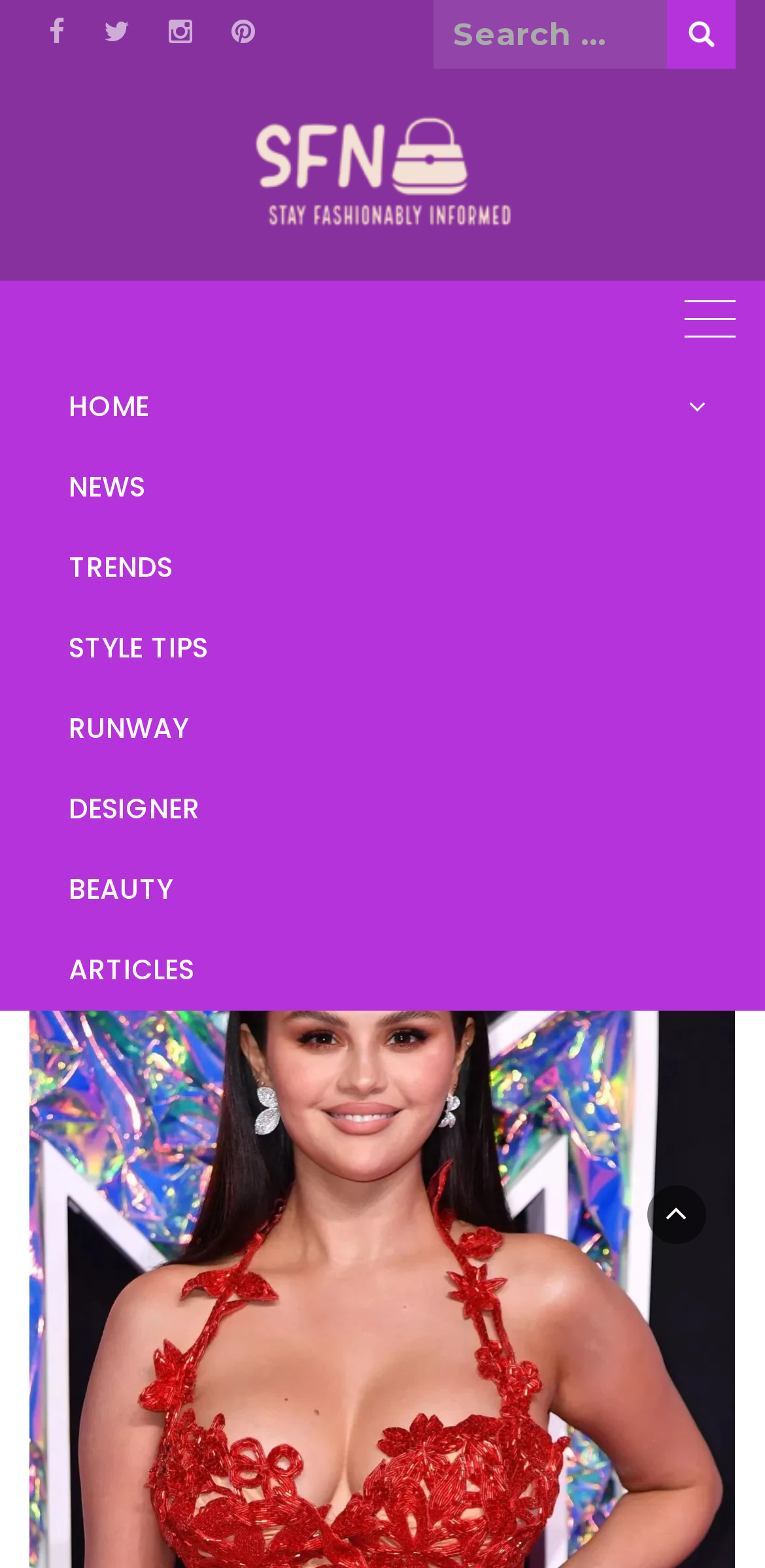Please determine the main heading text of this webpage.

Selena Gomez: The Queen of the 2023 VMAs Red Carpet!